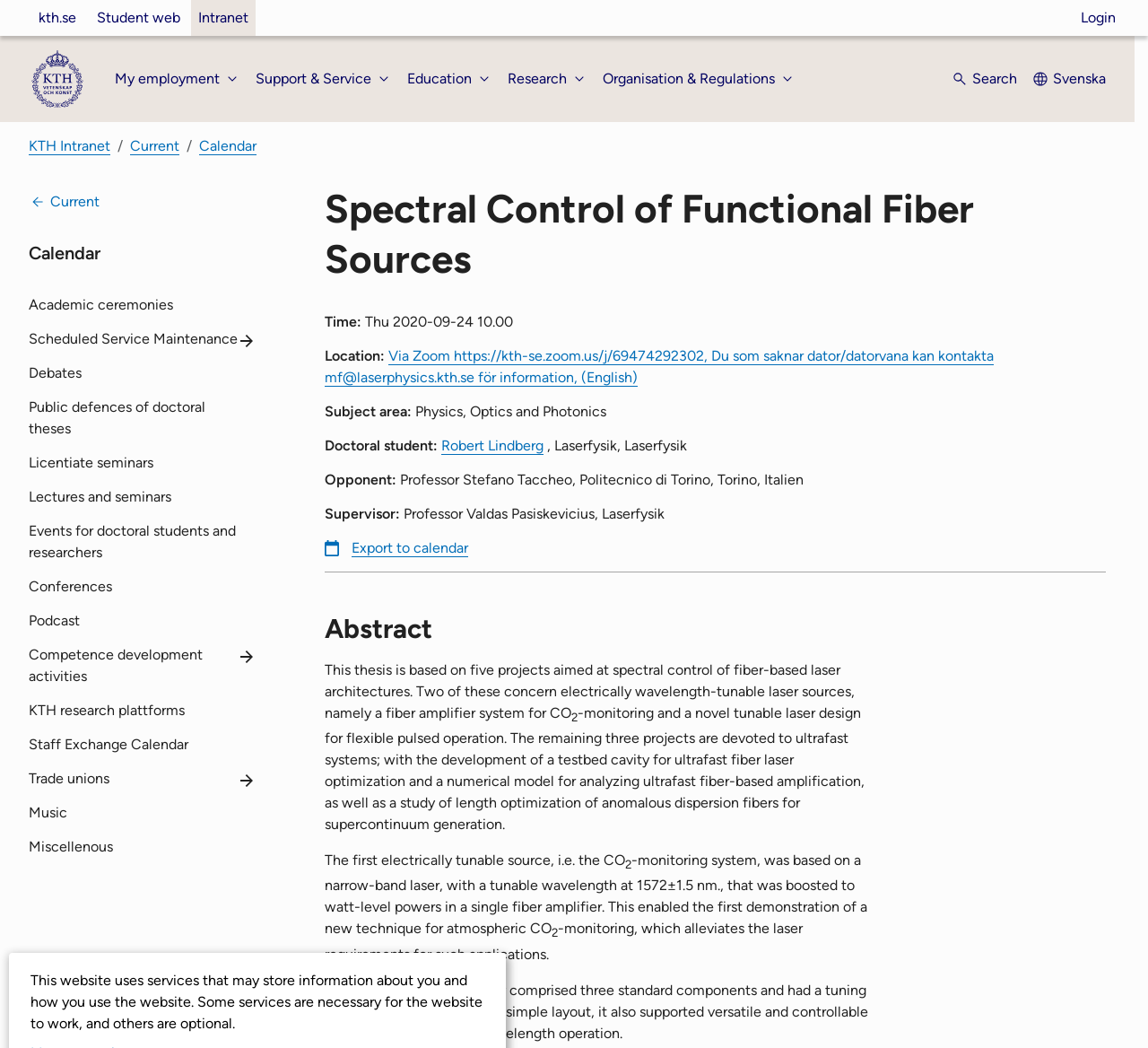Could you locate the bounding box coordinates for the section that should be clicked to accomplish this task: "Search for something".

[0.828, 0.058, 0.886, 0.092]